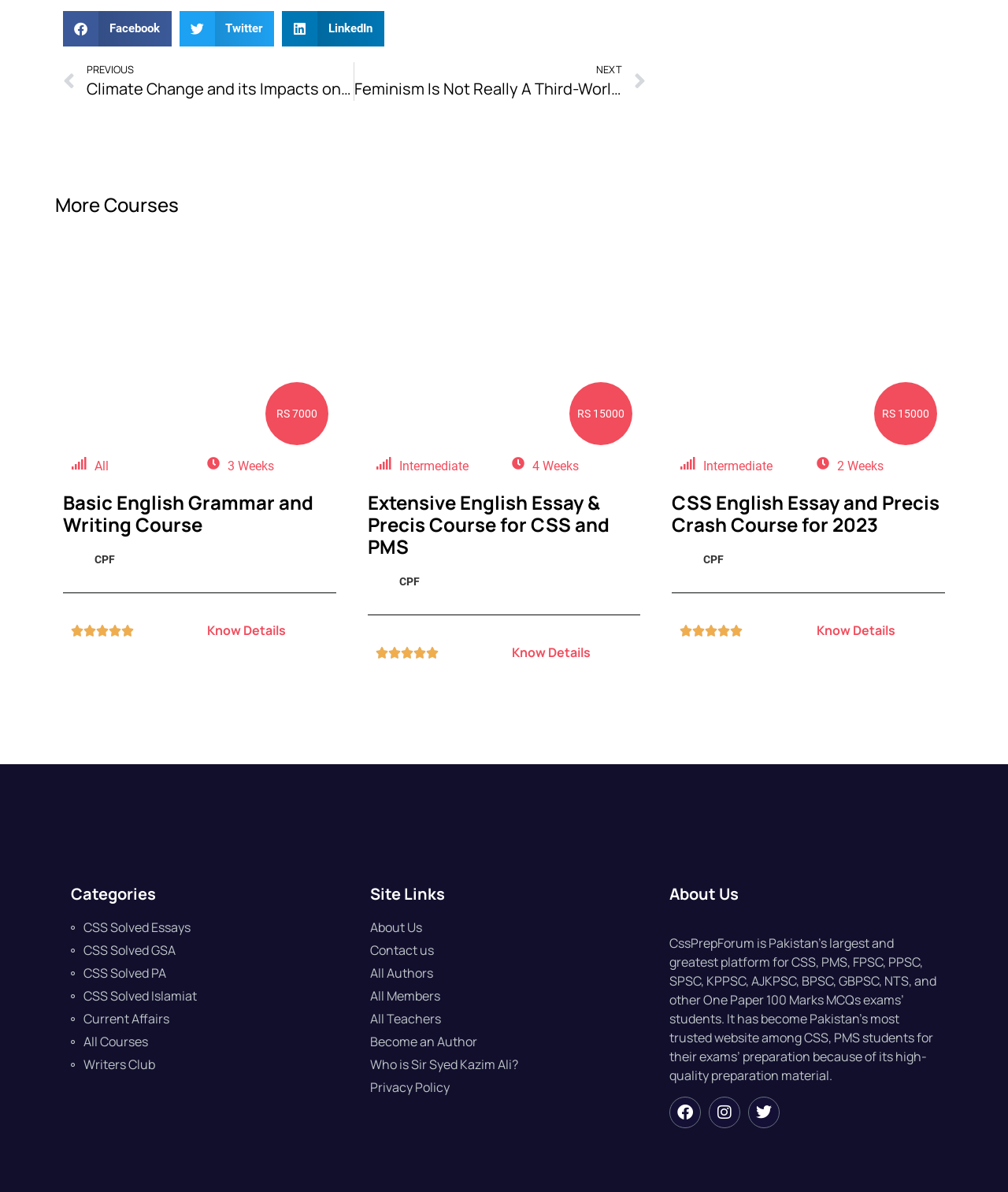Using the webpage screenshot, find the UI element described by Twitter. Provide the bounding box coordinates in the format (top-left x, top-left y, bottom-right x, bottom-right y), ensuring all values are floating point numbers between 0 and 1.

None